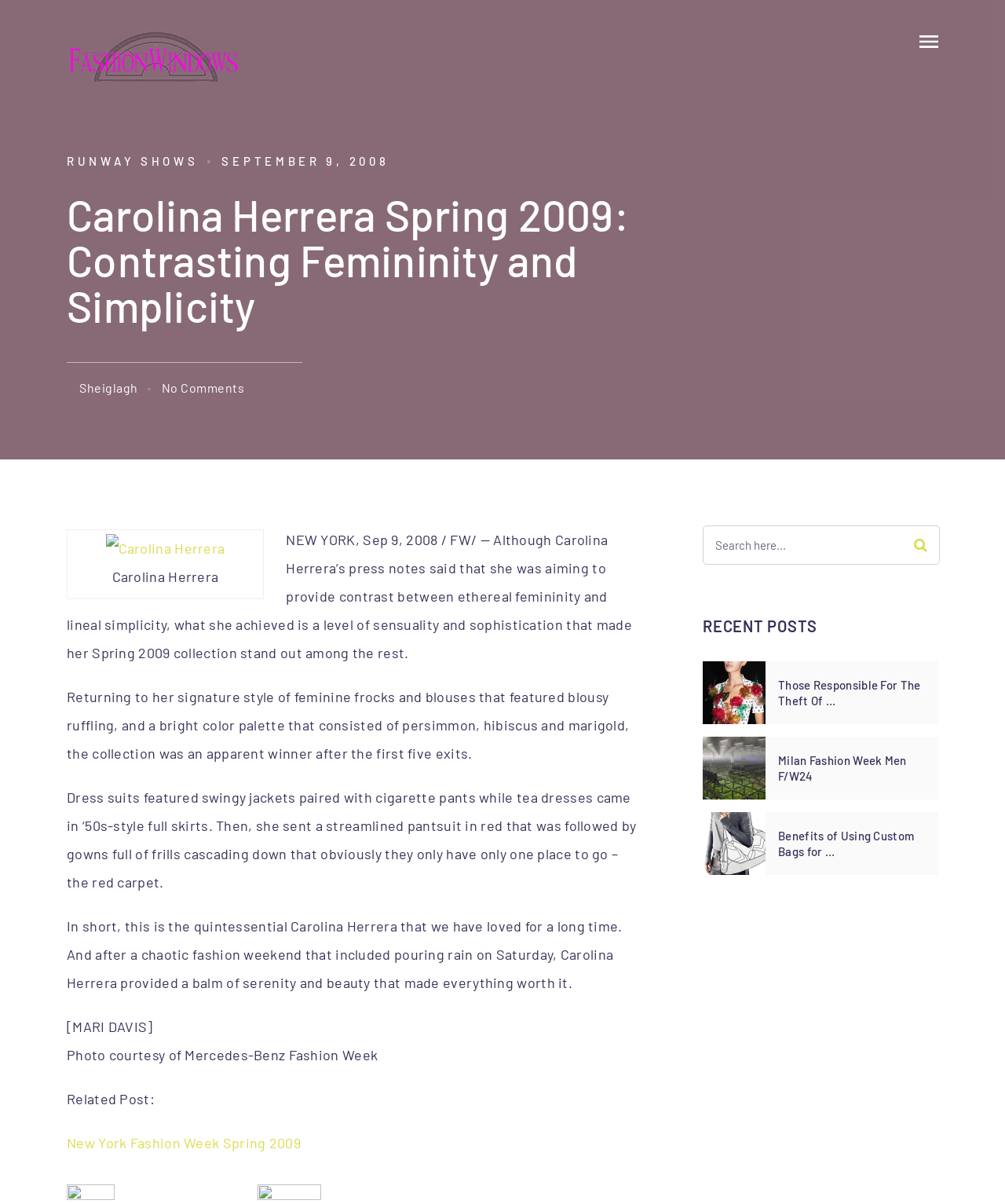Show the bounding box coordinates for the HTML element described as: "parent_node: Carolina Herrera".

[0.105, 0.448, 0.224, 0.463]